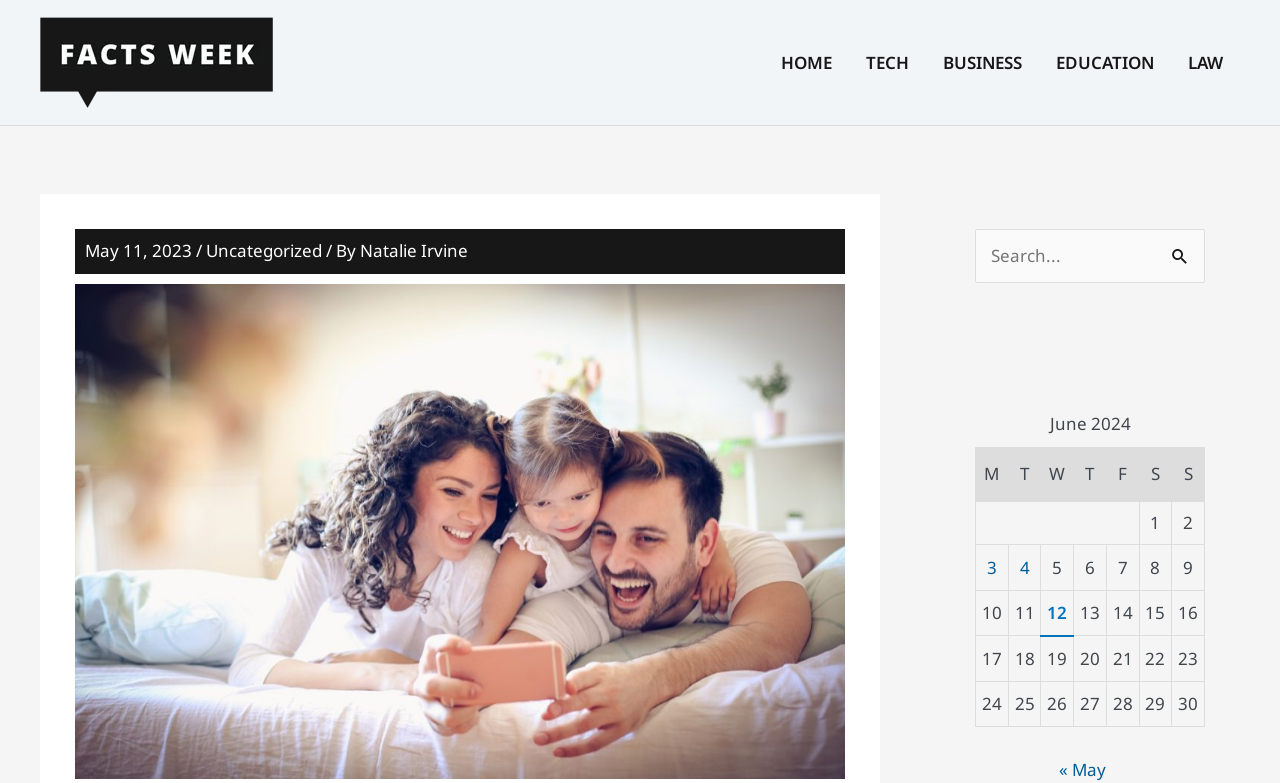What is the date of the post?
Please give a detailed and elaborate answer to the question based on the image.

The date of the post can be found below the navigation menu, it is 'May 11, 2023' which indicates when the post was published.